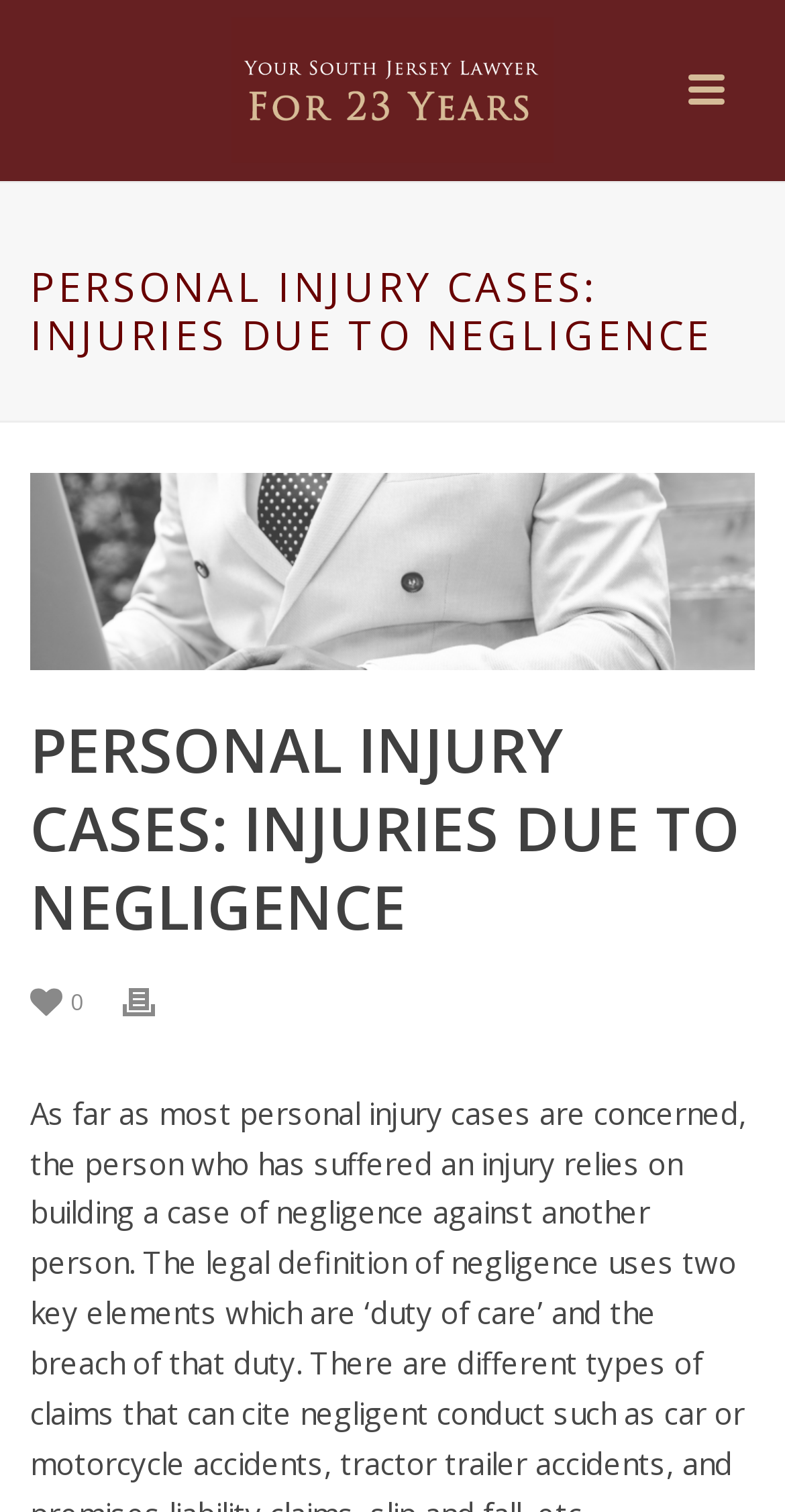Offer an in-depth caption of the entire webpage.

The webpage is about personal injury cases, specifically focusing on injuries due to negligence. At the top of the page, there is a prominent heading that reads "PERSONAL INJURY CASES: INJURIES DUE TO NEGLIGENCE" in a large font size. Below this heading, there is a link to "John Iannelli Law" and an image with the same title as the heading.

To the right of the heading, there is a smaller image with no descriptive text. Below the heading, there is another instance of the same heading, followed by a link with the text "0" and a small icon. Next to this link, there is another link with the text "Print" and a small icon.

At the bottom of the page, there is a link with no descriptive text, accompanied by a small image. The overall layout of the page is simple, with a clear focus on the main topic of personal injury cases due to negligence.